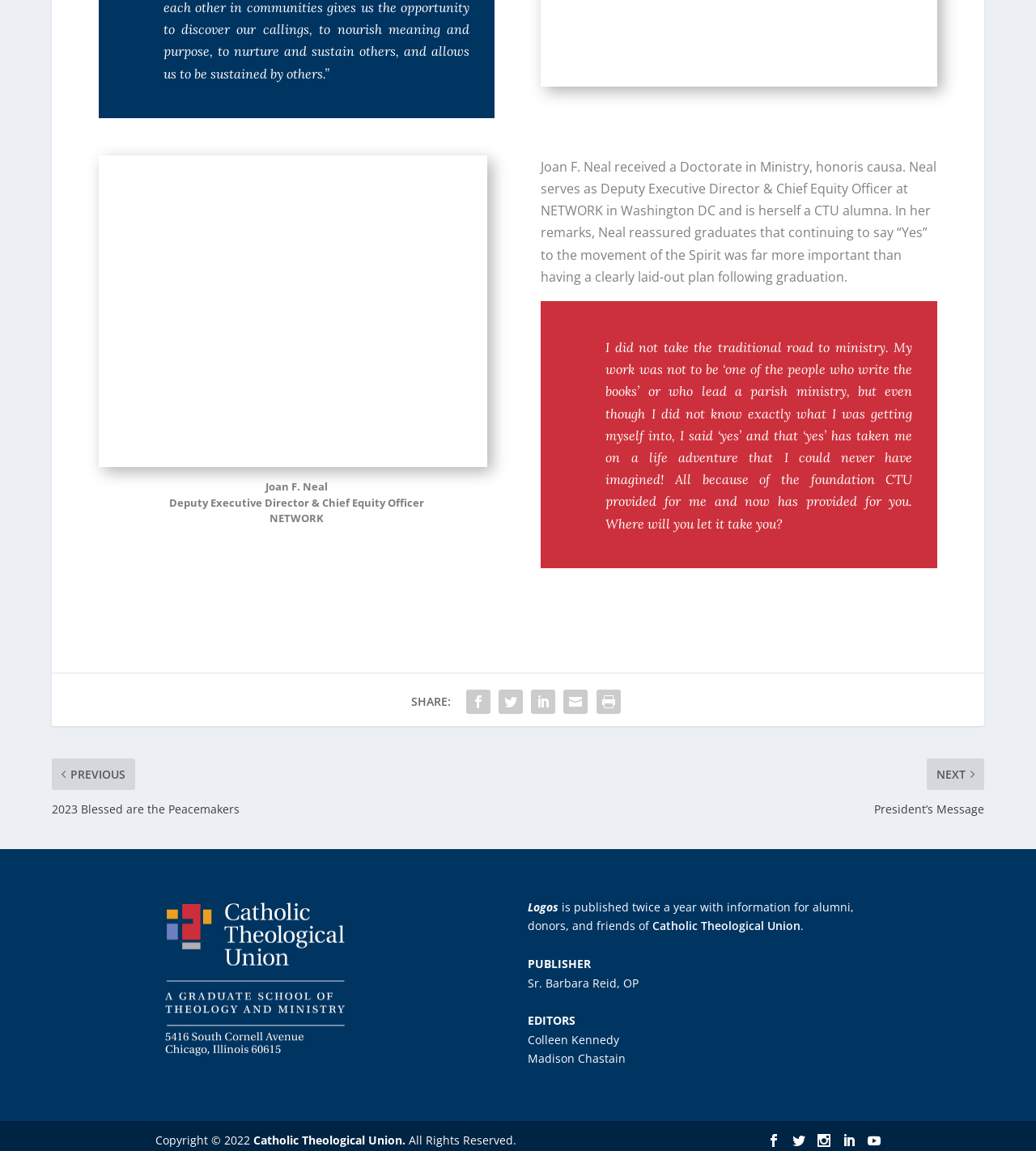Using the webpage screenshot, locate the HTML element that fits the following description and provide its bounding box: "Log in".

None